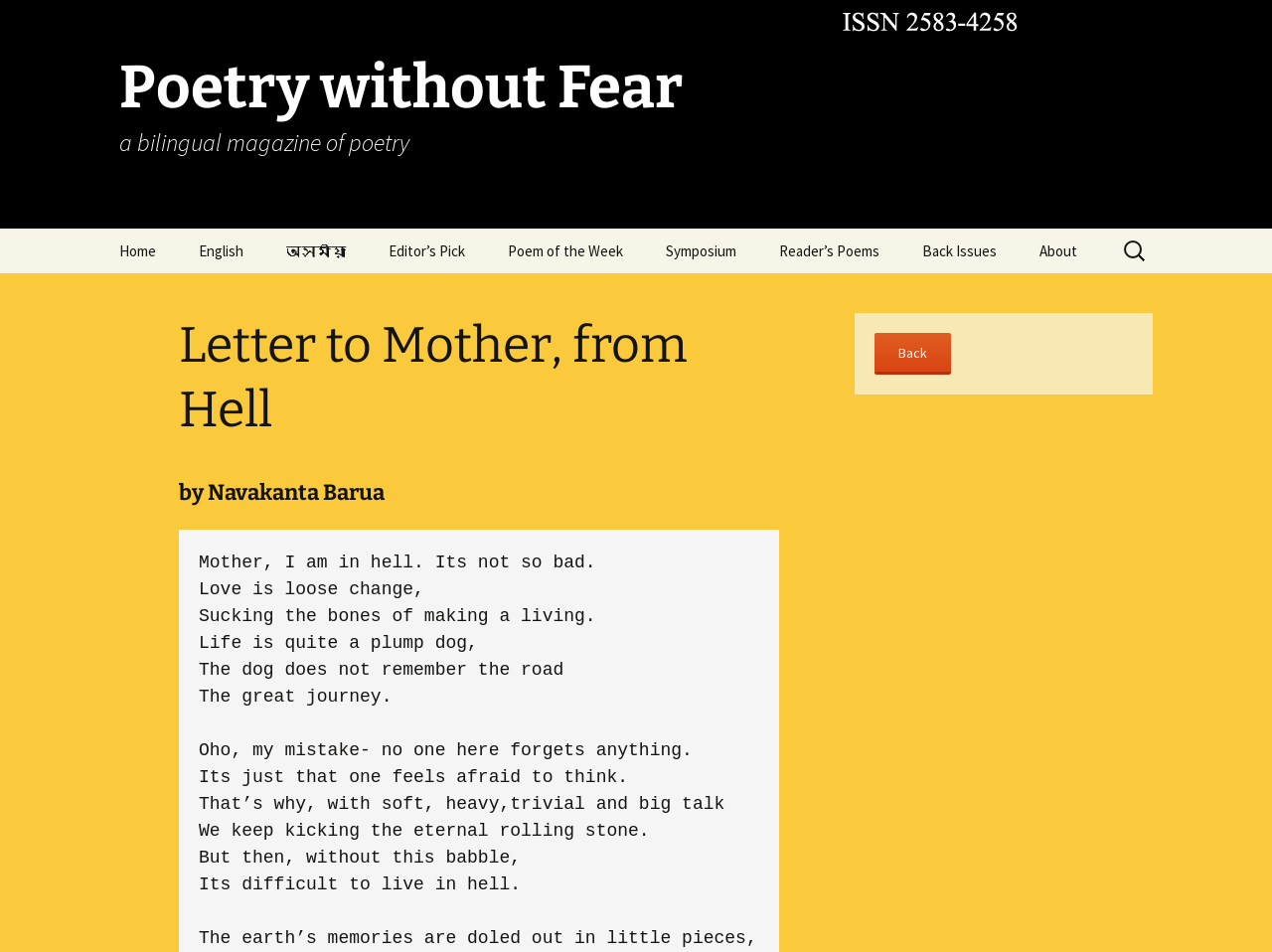How many links are there under the 'Poetry' category? Based on the screenshot, please respond with a single word or phrase.

7